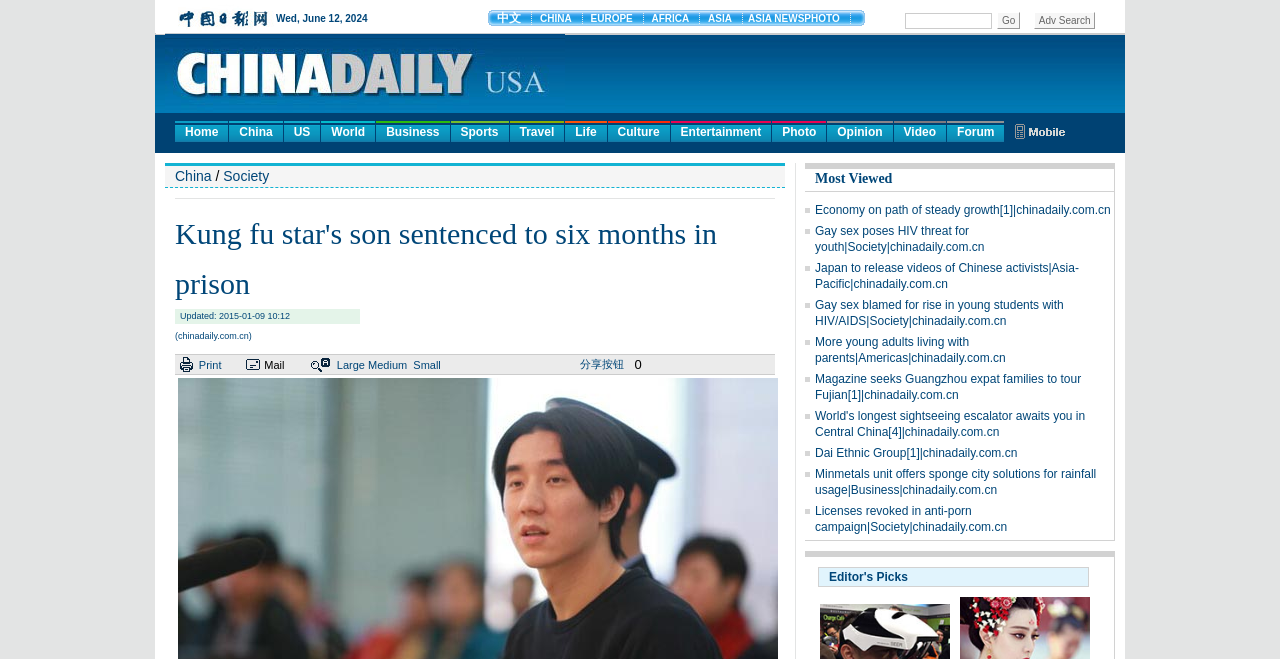Can you specify the bounding box coordinates of the area that needs to be clicked to fulfill the following instruction: "View the Economy on path of steady growth news"?

[0.637, 0.308, 0.868, 0.329]